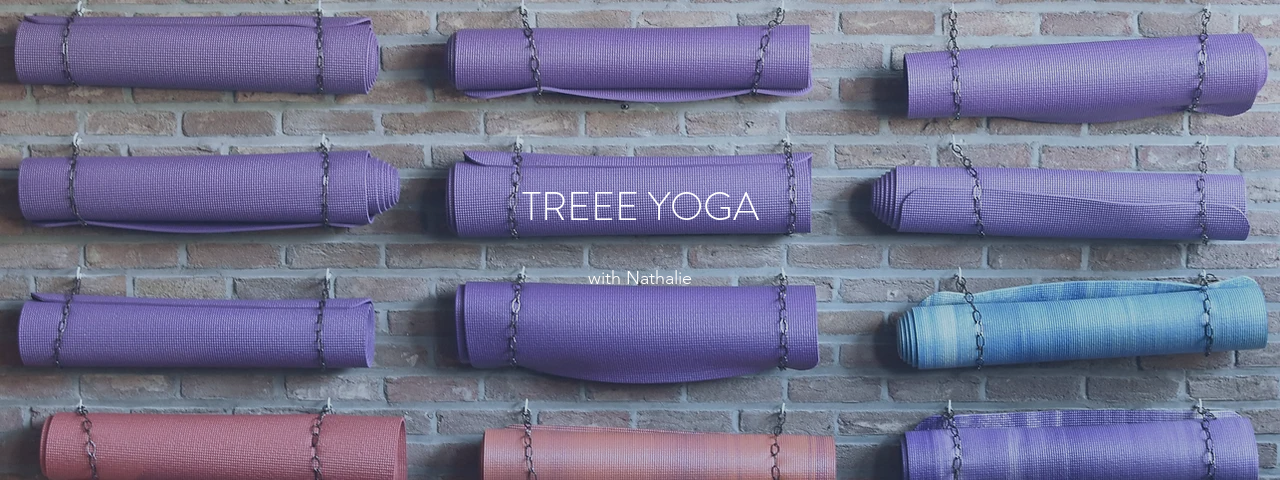Write a descriptive caption for the image, covering all notable aspects.

The image showcases a collection of yoga mats neatly arranged on a textured brick wall. The mats are primarily in varying shades of purple, with some pink and blue mats adding to the ensemble. In the center of the image, prominently displayed, is the text "TREEE YOGA," indicating the name of the yoga practice or studio. Below this heading, the phrase "with Nathalie" suggests that Nathalie is the instructor or associated with these classes. The arrangement of the mats, along with the rustic backdrop, conveys a tranquil and inviting atmosphere, ideal for yoga enthusiasts looking to engage in mindfulness and wellness practices.